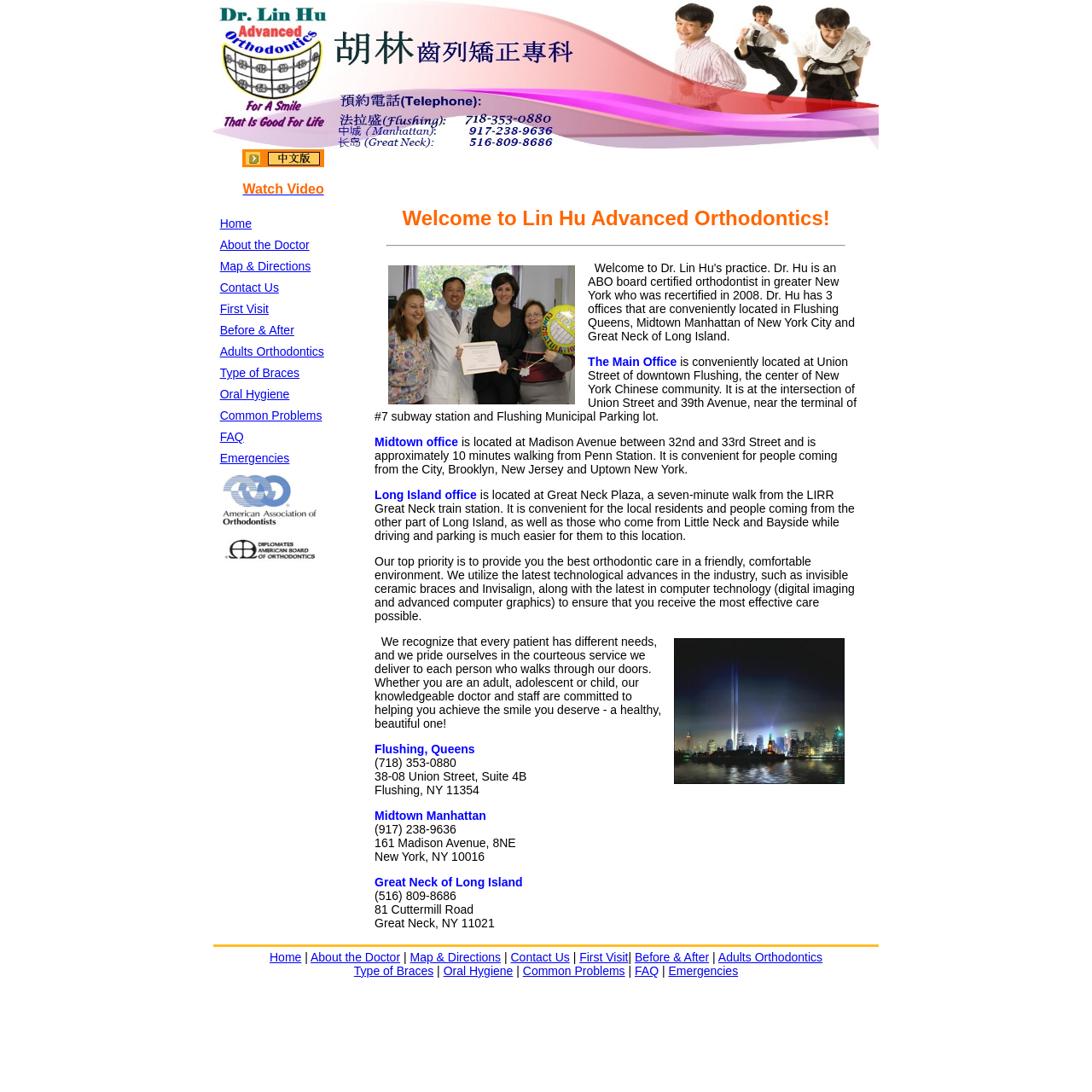Identify the bounding box coordinates for the UI element that matches this description: "FAQ".

[0.581, 0.883, 0.603, 0.895]